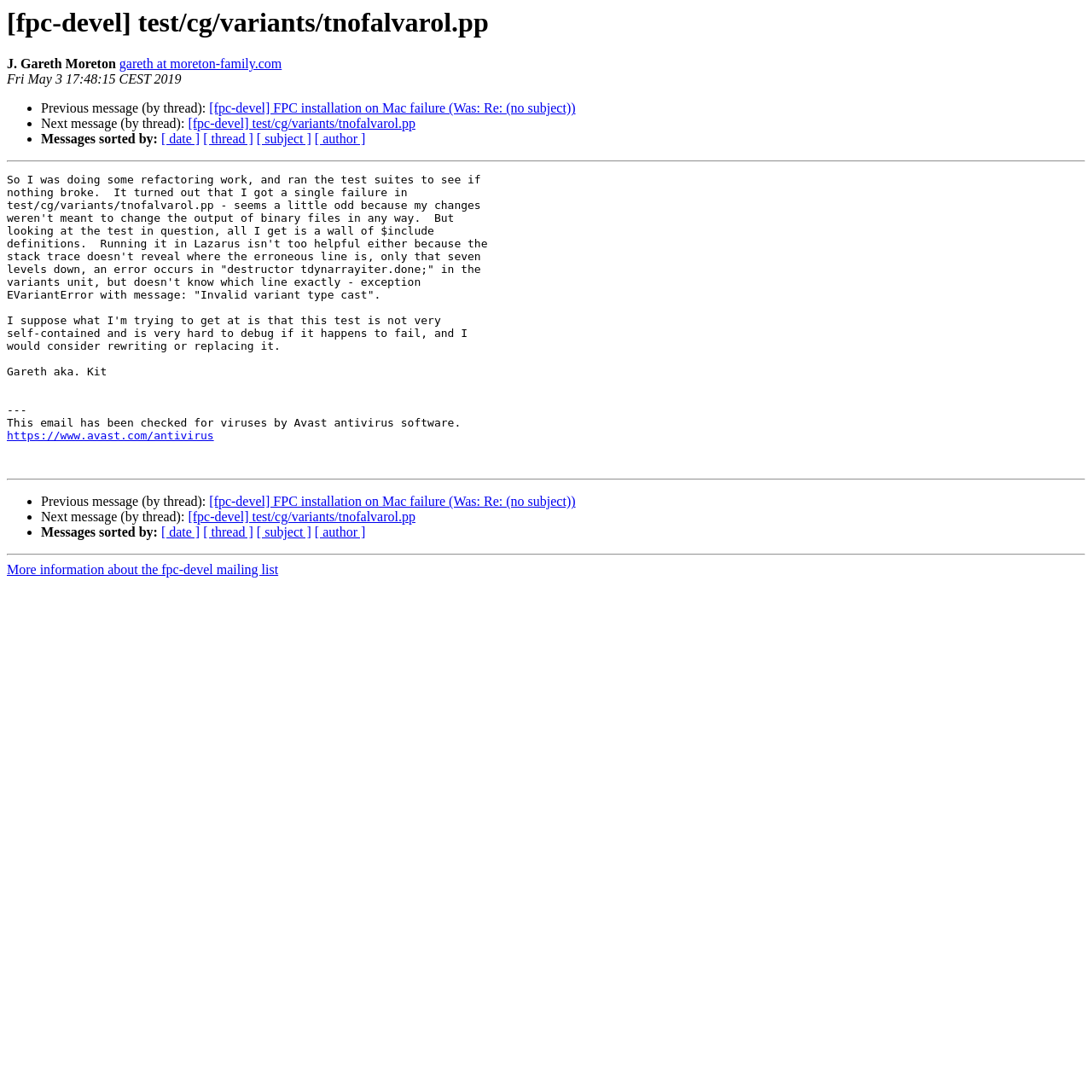What is the antivirus software used to check this email?
Utilize the information in the image to give a detailed answer to the question.

The antivirus software used to check this email is Avast, which is indicated by the link 'https://www.avast.com/antivirus' at the bottom of the webpage.